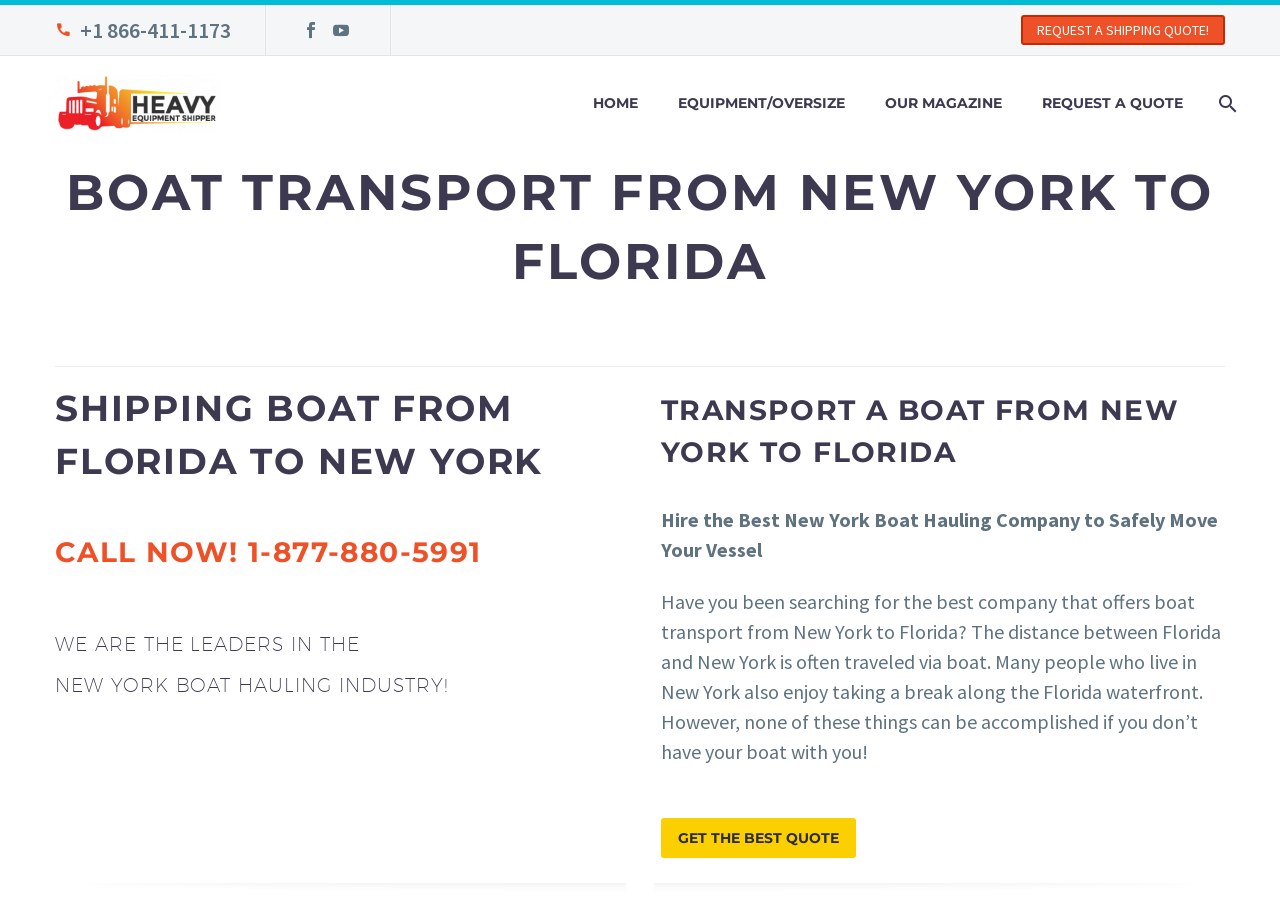Locate the bounding box coordinates of the area you need to click to fulfill this instruction: 'Call the phone number'. The coordinates must be in the form of four float numbers ranging from 0 to 1: [left, top, right, bottom].

[0.043, 0.58, 0.376, 0.617]